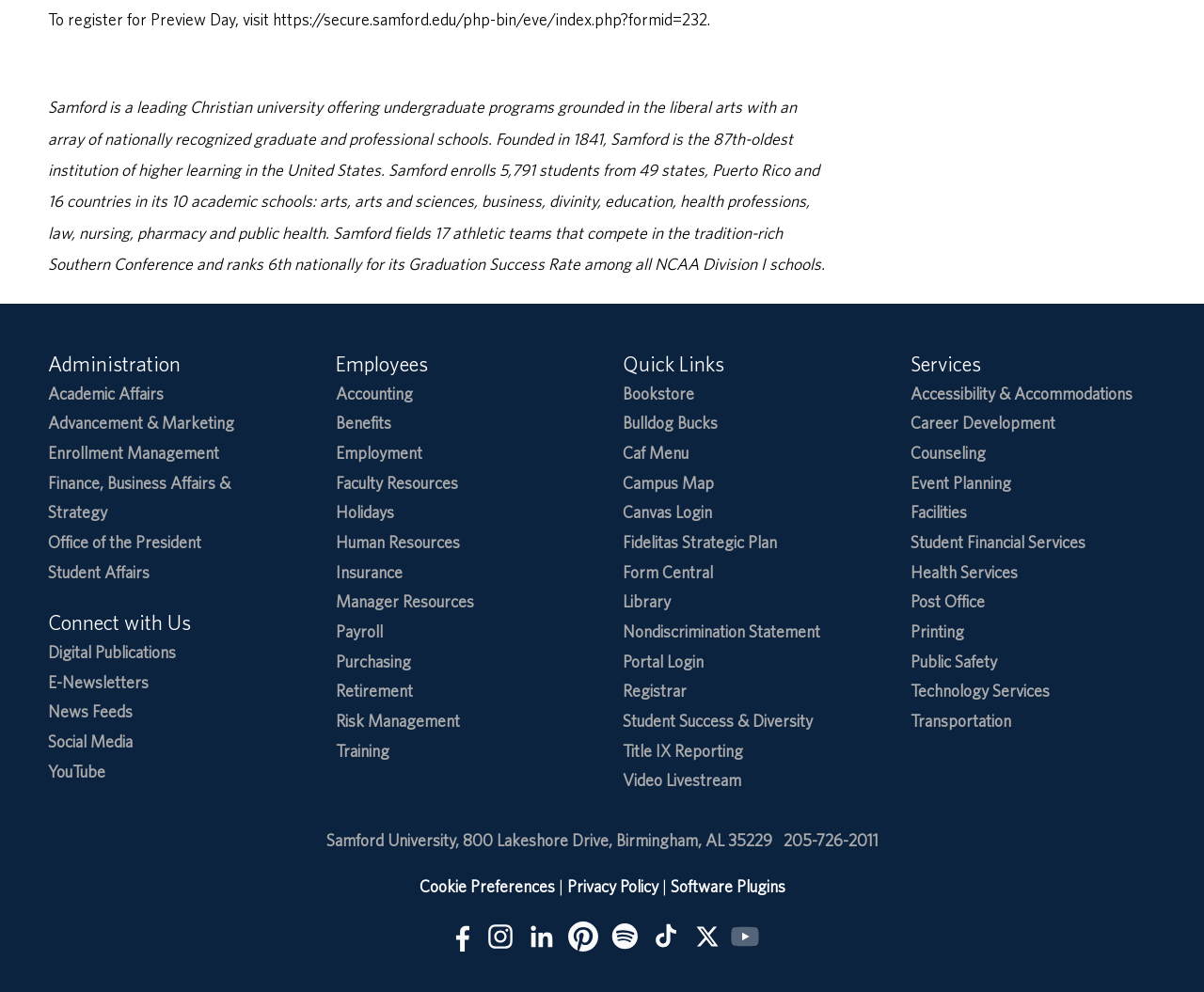Respond with a single word or phrase to the following question: How many states do students come from?

49